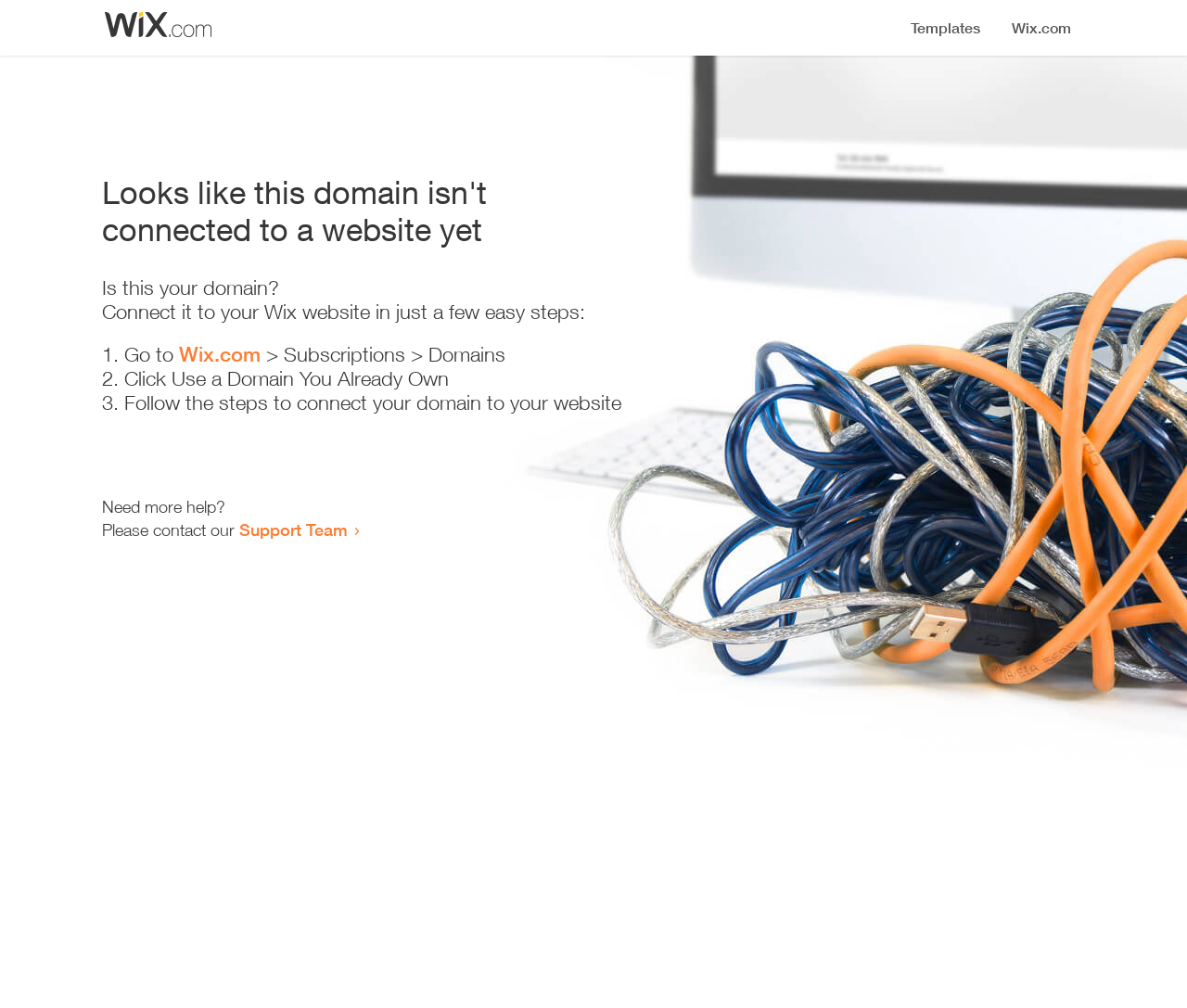Respond to the question below with a single word or phrase: What is the current status of the domain?

Not connected to a website